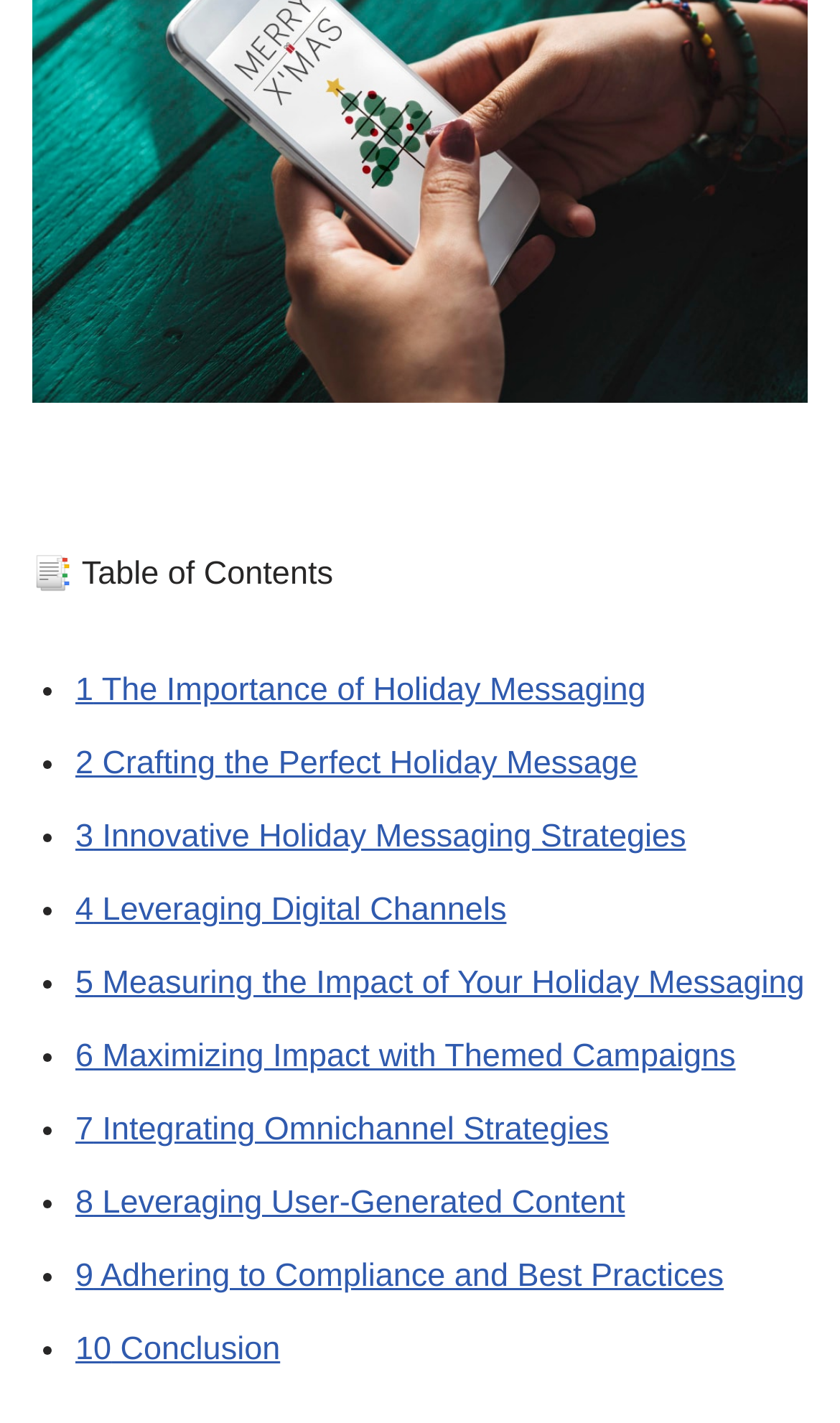Please indicate the bounding box coordinates for the clickable area to complete the following task: "explore innovative holiday messaging strategies". The coordinates should be specified as four float numbers between 0 and 1, i.e., [left, top, right, bottom].

[0.09, 0.576, 0.817, 0.601]